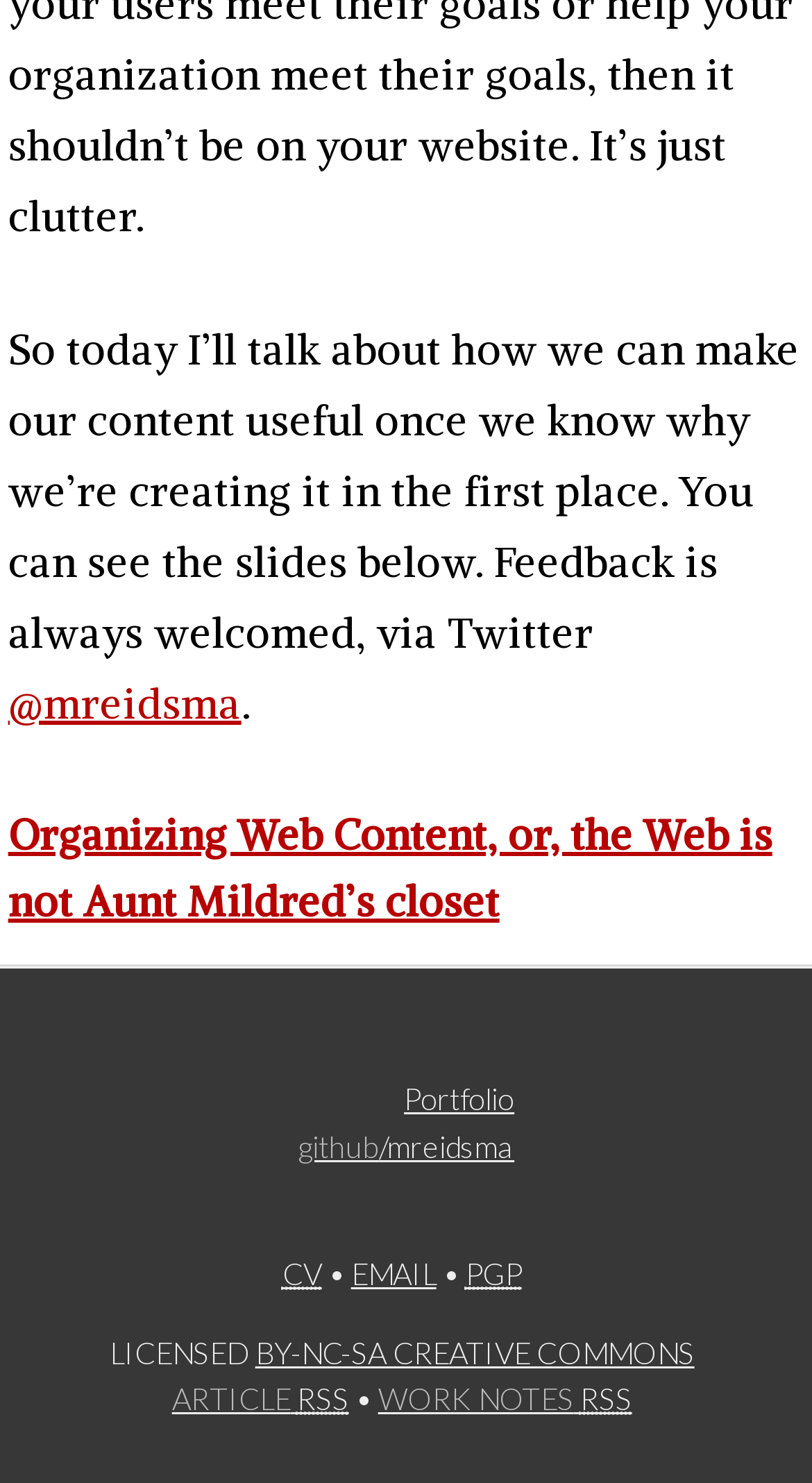Identify the bounding box coordinates of the clickable region required to complete the instruction: "go to the work notes RSS". The coordinates should be given as four float numbers within the range of 0 and 1, i.e., [left, top, right, bottom].

[0.466, 0.931, 0.778, 0.955]